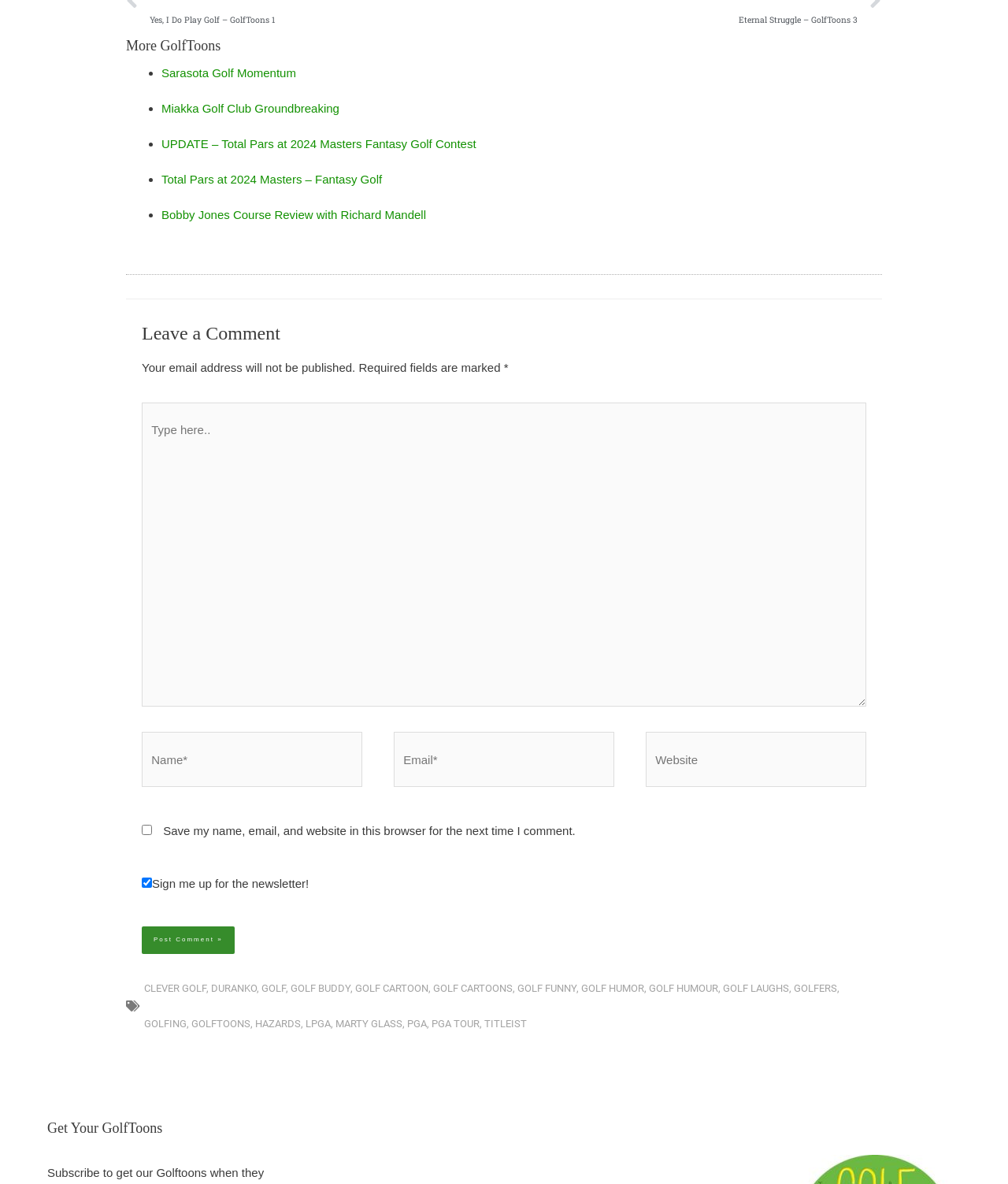What is the purpose of the comment section?
Please provide a detailed and thorough answer to the question.

The comment section is indicated by the heading 'Leave a Comment' and includes fields for name, email, and website, as well as a checkbox to save the user's information for future comments. This suggests that the purpose of the comment section is to allow users to leave comments on the webpage.